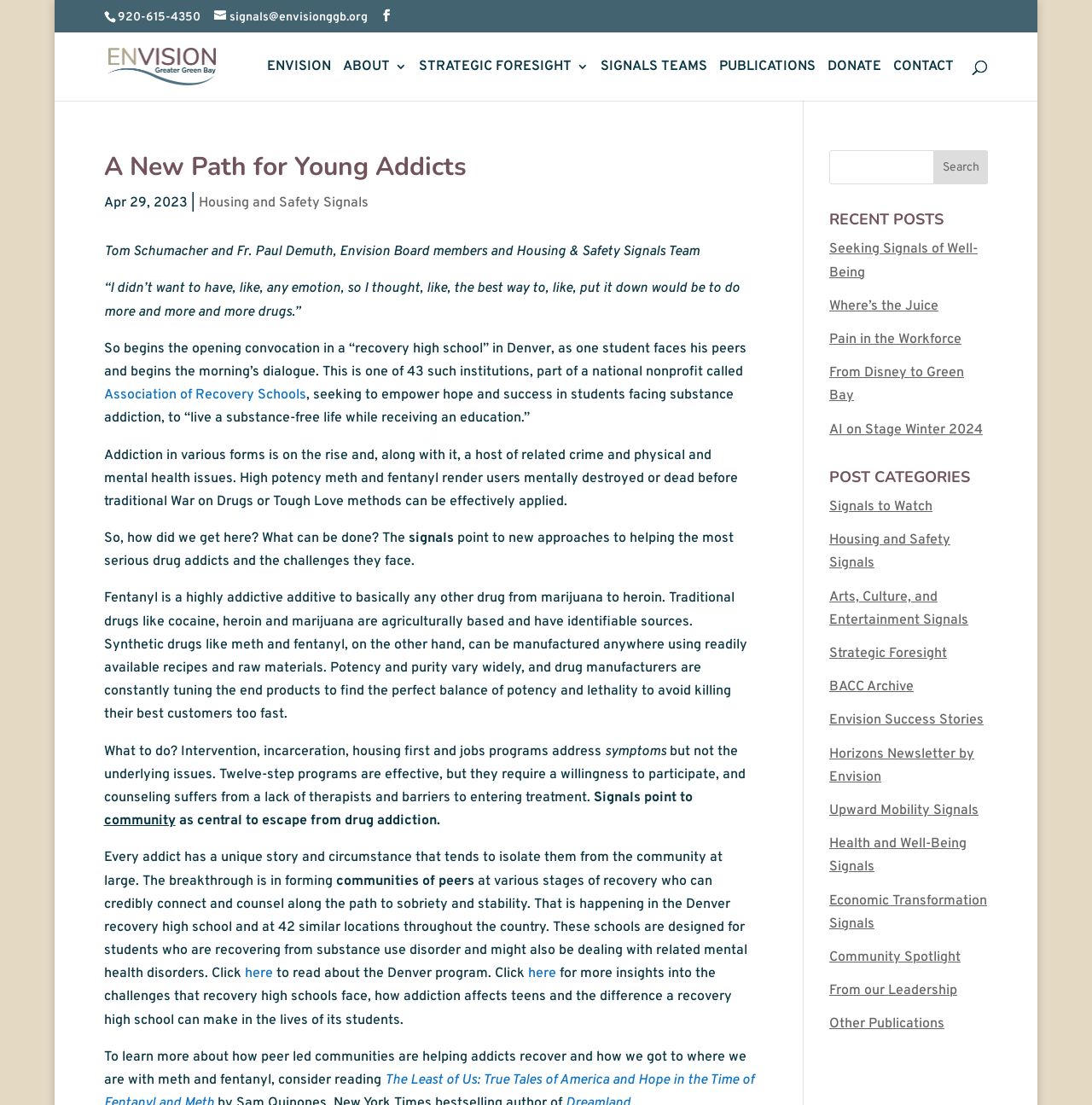How many links are there in the main navigation menu? Based on the image, give a response in one word or a short phrase.

9